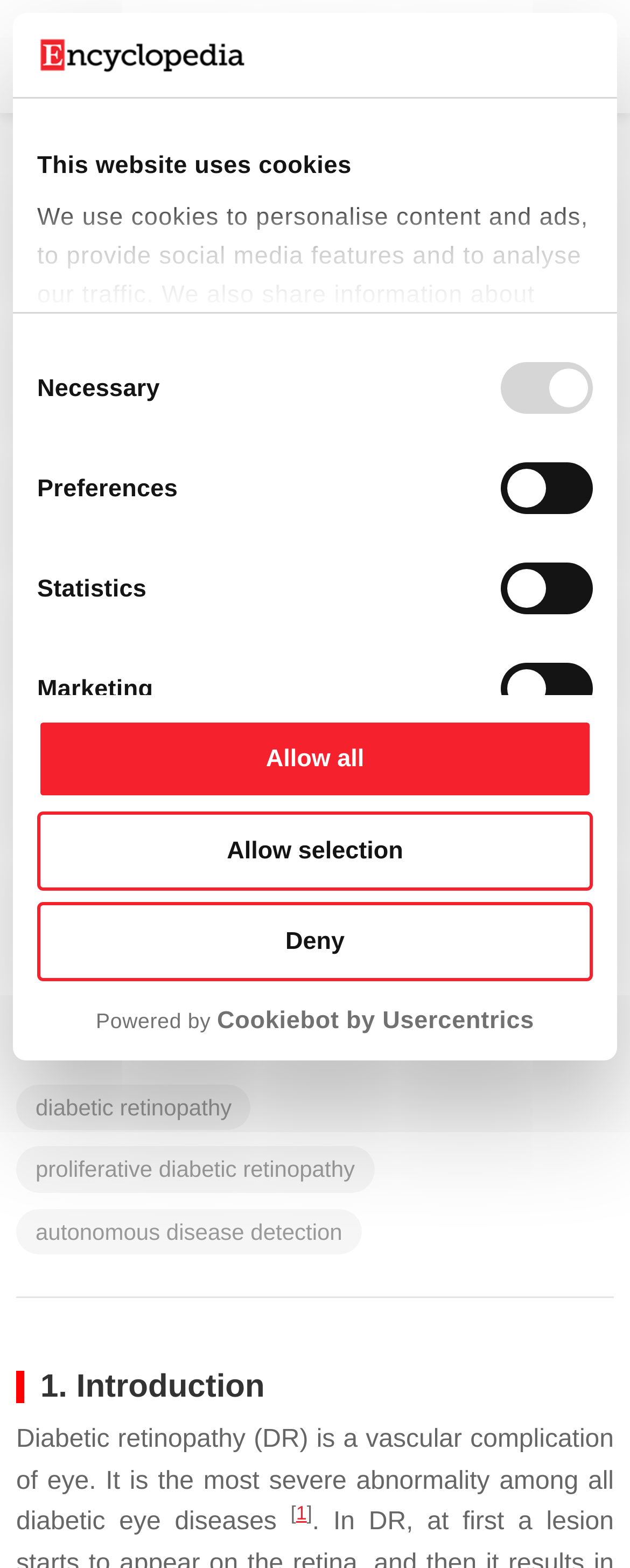Provide a brief response using a word or short phrase to this question:
What is the current webpage about?

Proliferative Diabetic Retinopathy Diagnosis